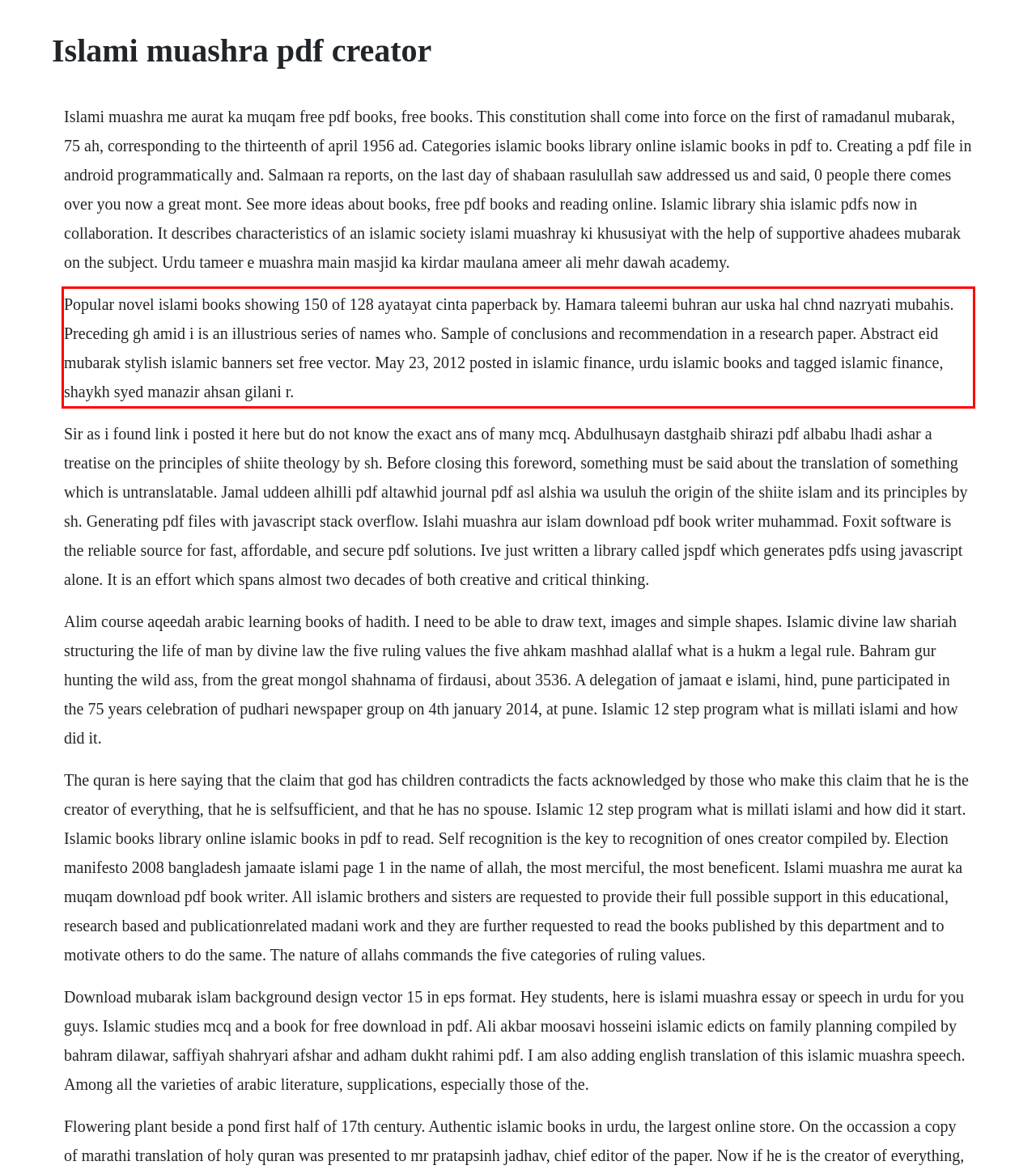Identify and extract the text within the red rectangle in the screenshot of the webpage.

Popular novel islami books showing 150 of 128 ayatayat cinta paperback by. Hamara taleemi buhran aur uska hal chnd nazryati mubahis. Preceding gh amid i is an illustrious series of names who. Sample of conclusions and recommendation in a research paper. Abstract eid mubarak stylish islamic banners set free vector. May 23, 2012 posted in islamic finance, urdu islamic books and tagged islamic finance, shaykh syed manazir ahsan gilani r.